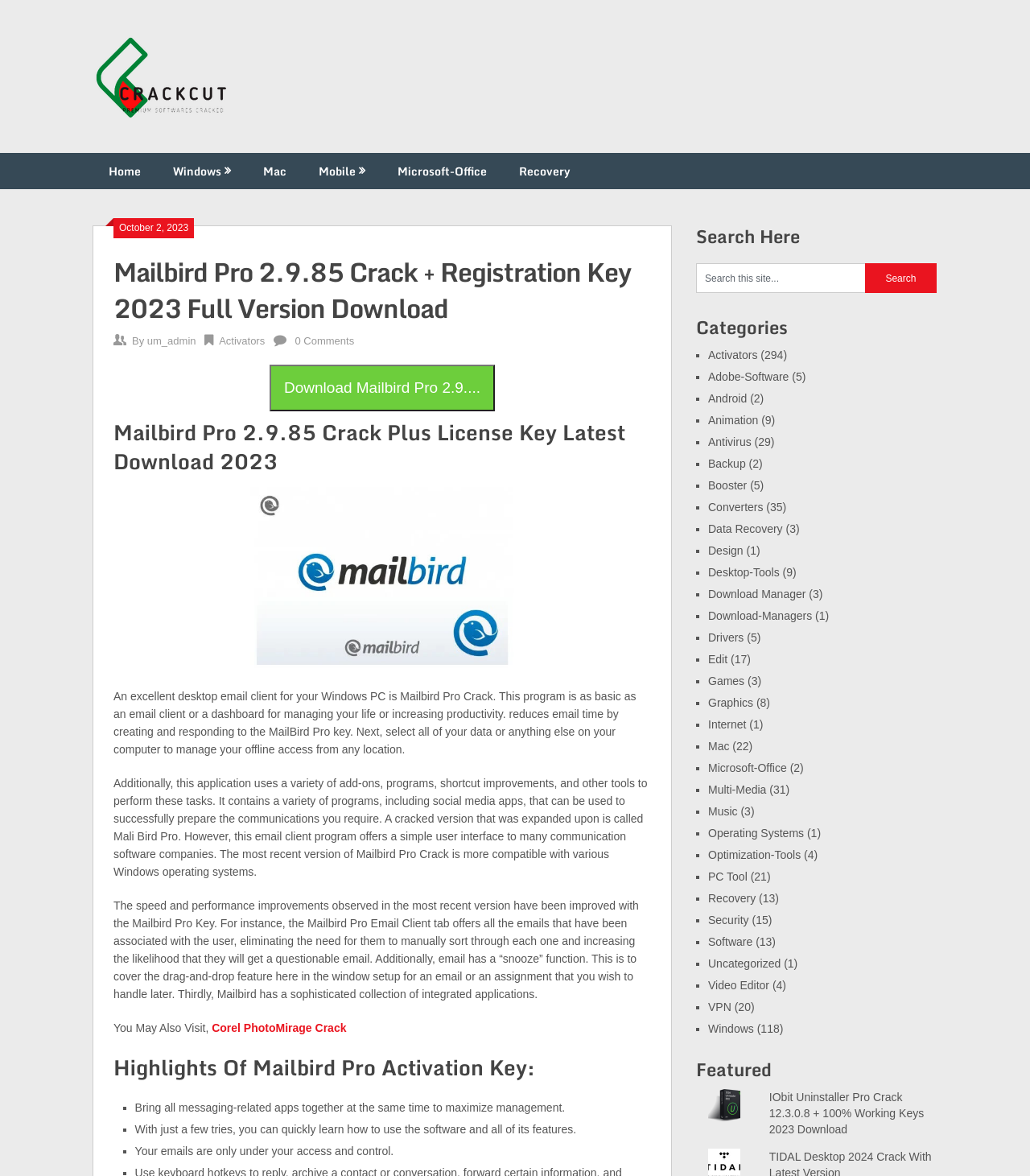Determine the bounding box for the UI element described here: "Activators".

[0.688, 0.296, 0.736, 0.307]